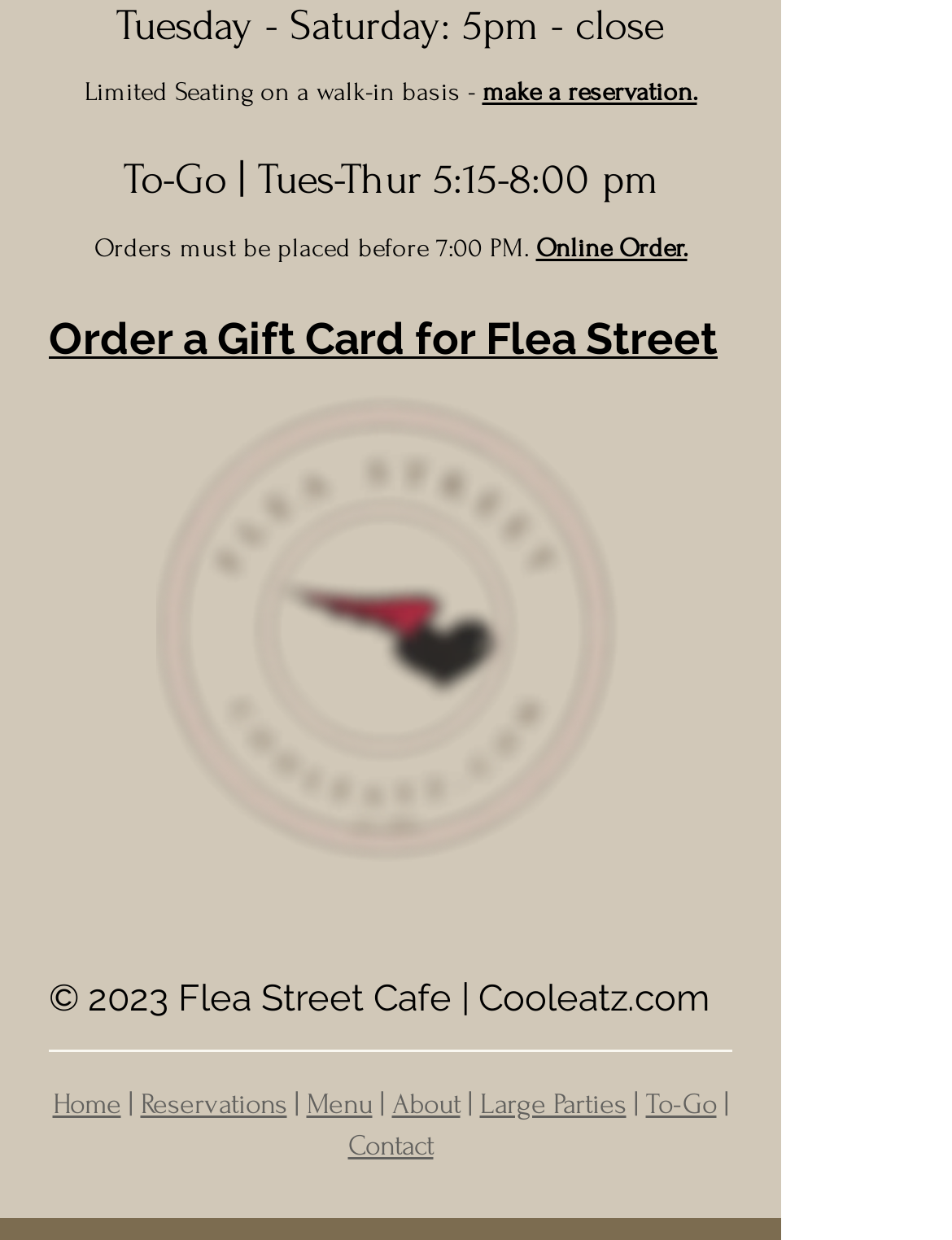What social media platforms does the cafe have?
Give a detailed response to the question by analyzing the screenshot.

I found the answer by looking at the list 'Social Bar' which contains links to social media platforms, and I found the link 'Facebook' within this list, indicating that the cafe has a Facebook page.